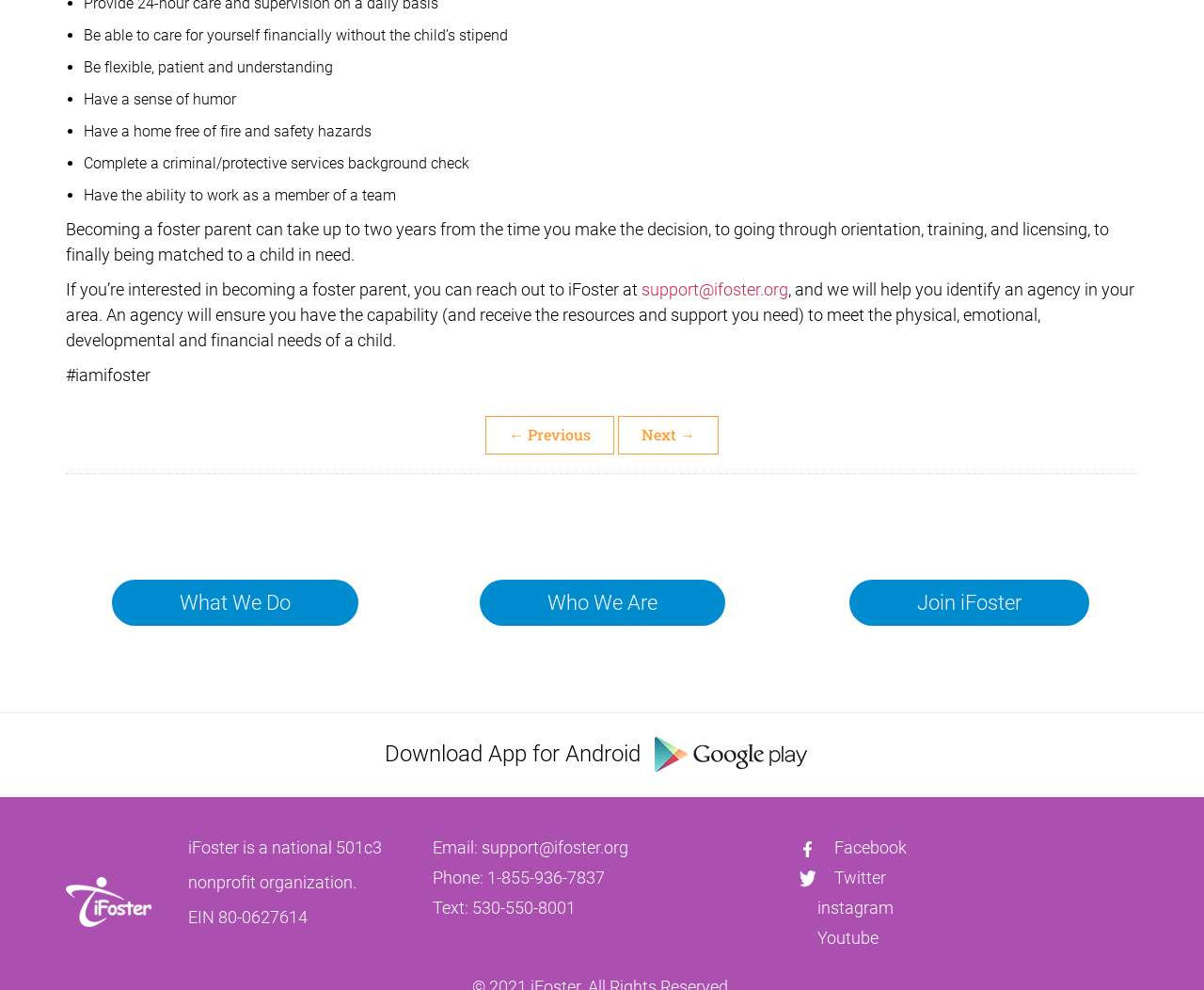Find the bounding box coordinates of the element's region that should be clicked in order to follow the given instruction: "Click on 'Join iFoster'". The coordinates should consist of four float numbers between 0 and 1, i.e., [left, top, right, bottom].

[0.705, 0.586, 0.904, 0.632]